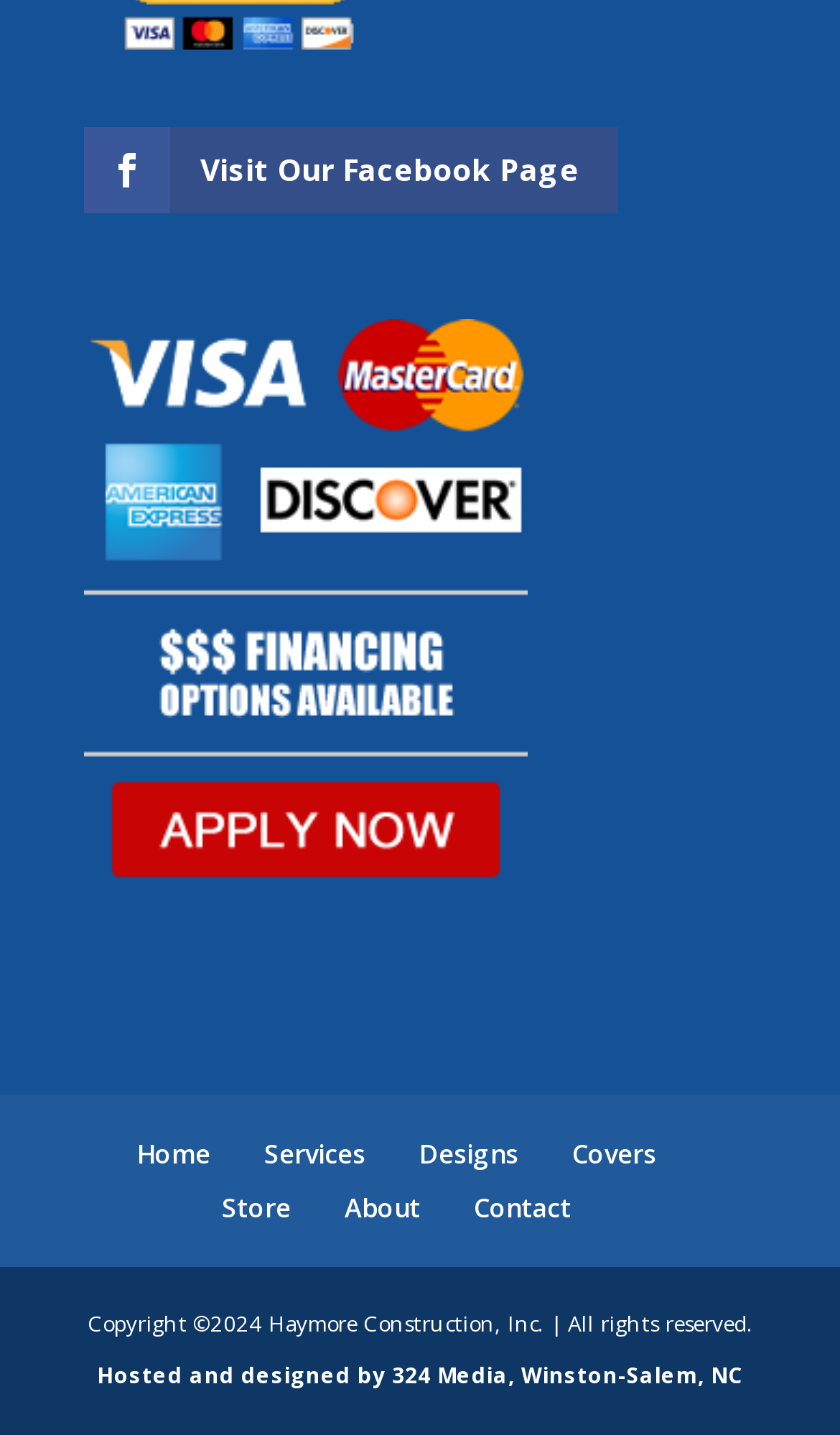Refer to the screenshot and answer the following question in detail:
What is the year mentioned in the copyright section?

I looked at the copyright section at the bottom of the page, which mentions 'Copyright © 2024 Haymore Construction, Inc. | All rights reserved.'. The year mentioned is 2024.